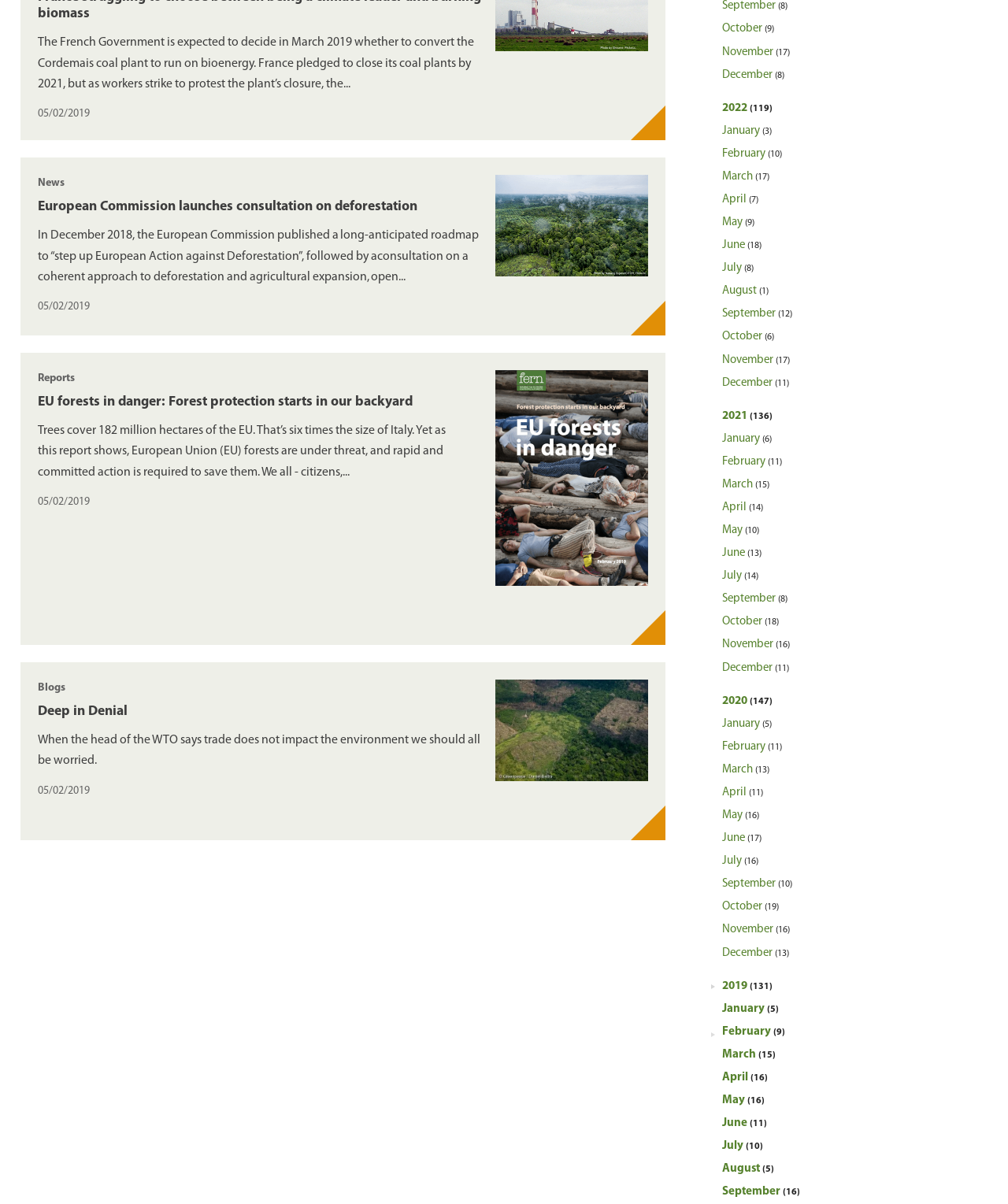Could you find the bounding box coordinates of the clickable area to complete this instruction: "View report on EU forests in danger"?

[0.038, 0.307, 0.643, 0.424]